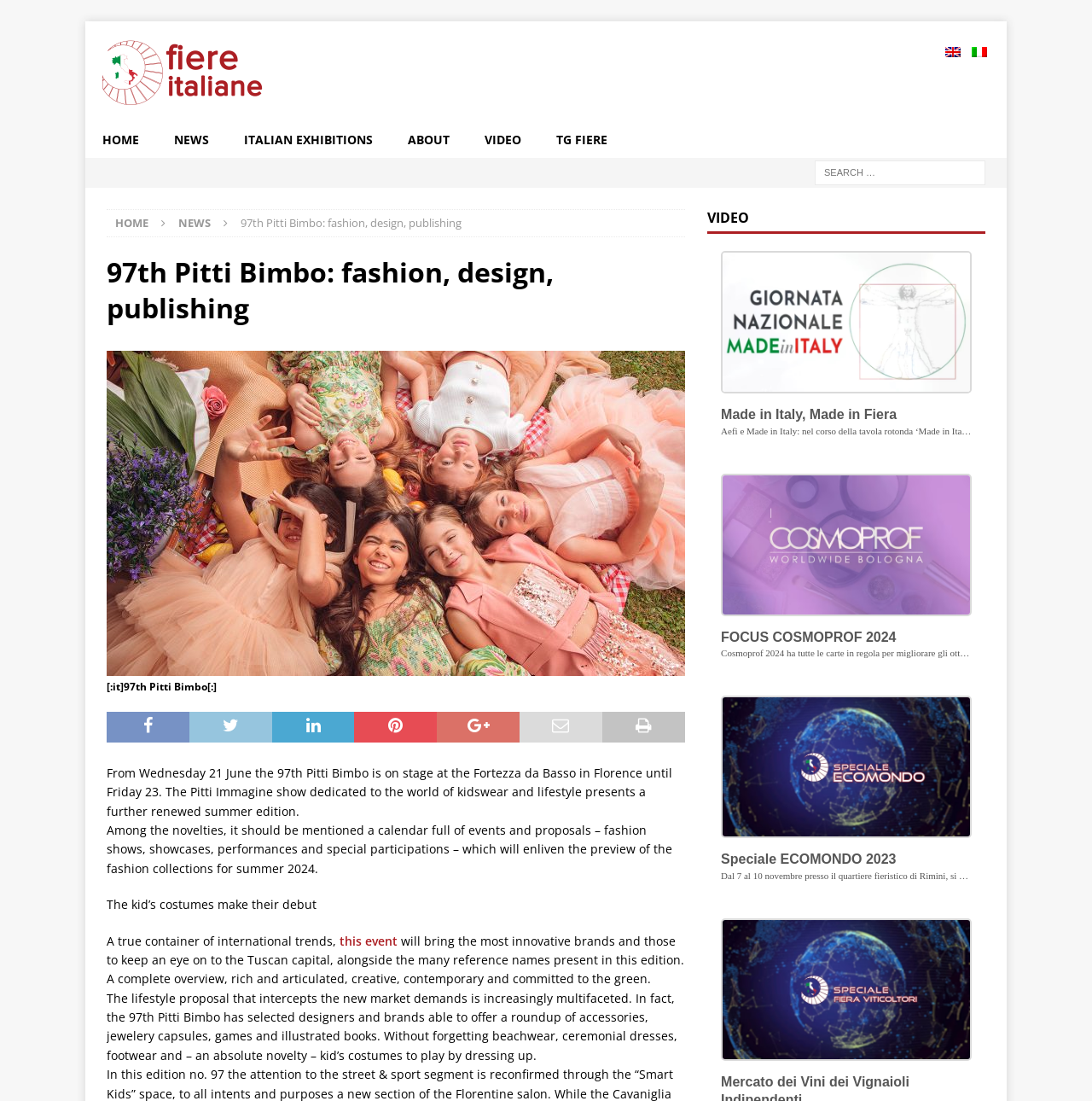How many videos are featured on the webpage?
Refer to the image and respond with a one-word or short-phrase answer.

3